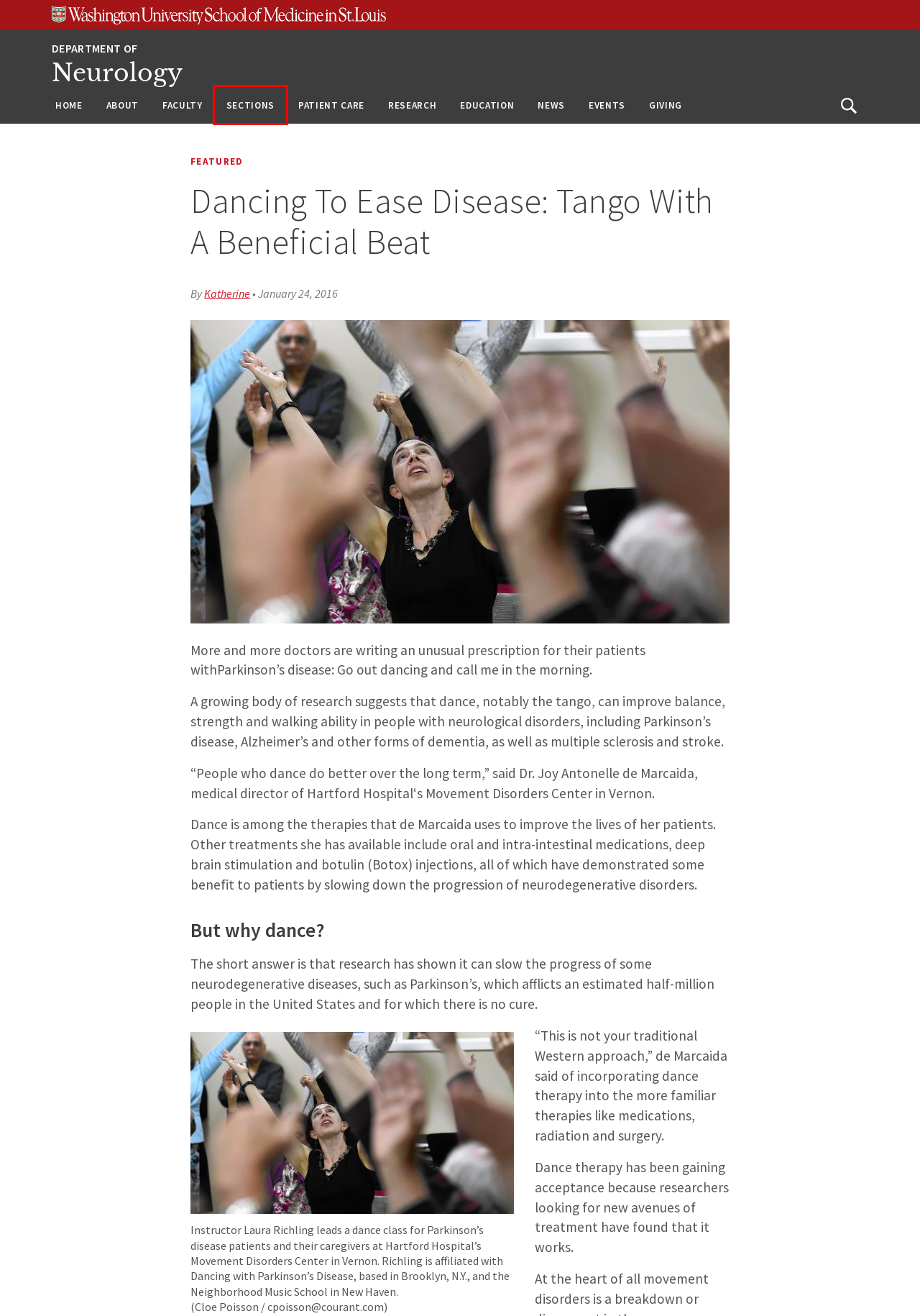Please examine the screenshot provided, which contains a red bounding box around a UI element. Select the webpage description that most accurately describes the new page displayed after clicking the highlighted element. Here are the candidates:
A. Events | Neurology | Washington University in St. Louis
B. Research | Neurology | Washington University in St. Louis
C. Faculty | Neurology | Washington University in St. Louis
D. Patient Care | Neurology | Washington University in St. Louis
E. About | Neurology | Washington University in St. Louis
F. Sections | Neurology | Washington University in St. Louis
G. Education | Neurology | Washington University in St. Louis
H. Featured | Neurology | Washington University in St. Louis

F